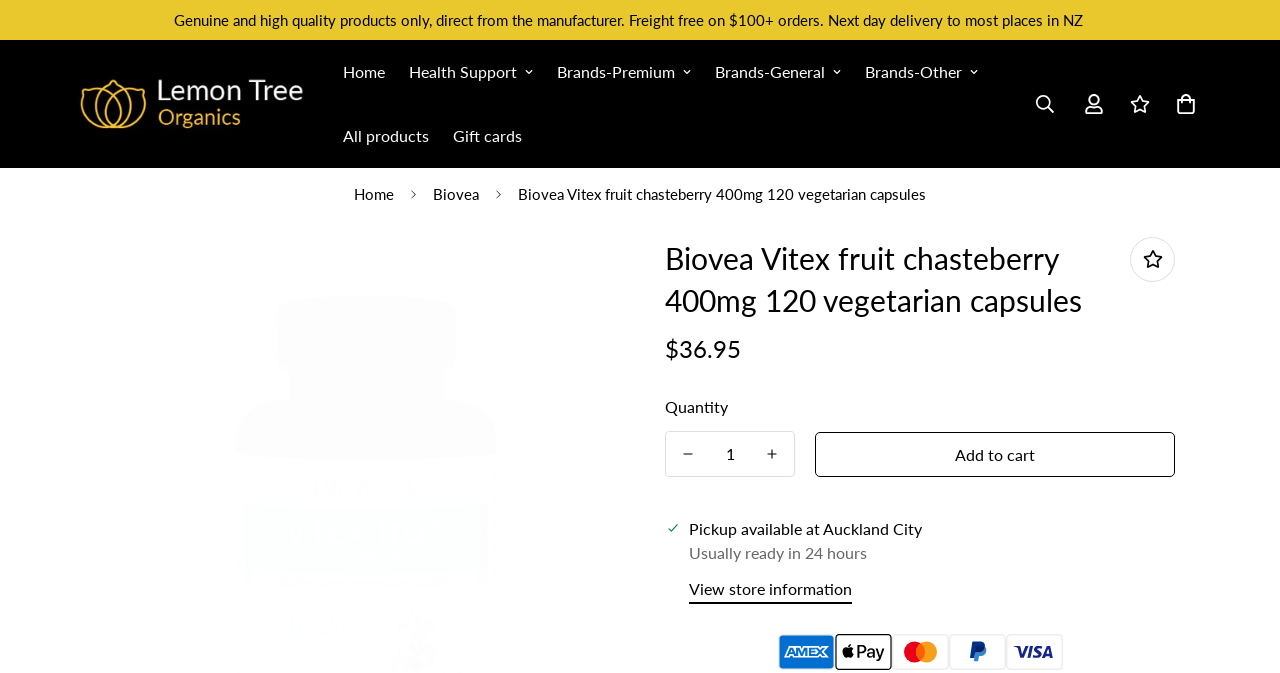Can you give a detailed response to the following question using the information from the image? What is the product name?

I determined the product name by looking at the heading element with the text 'Biovea Vitex fruit chasteberry 400mg 120 vegetarian capsules' which is likely to be the product name.